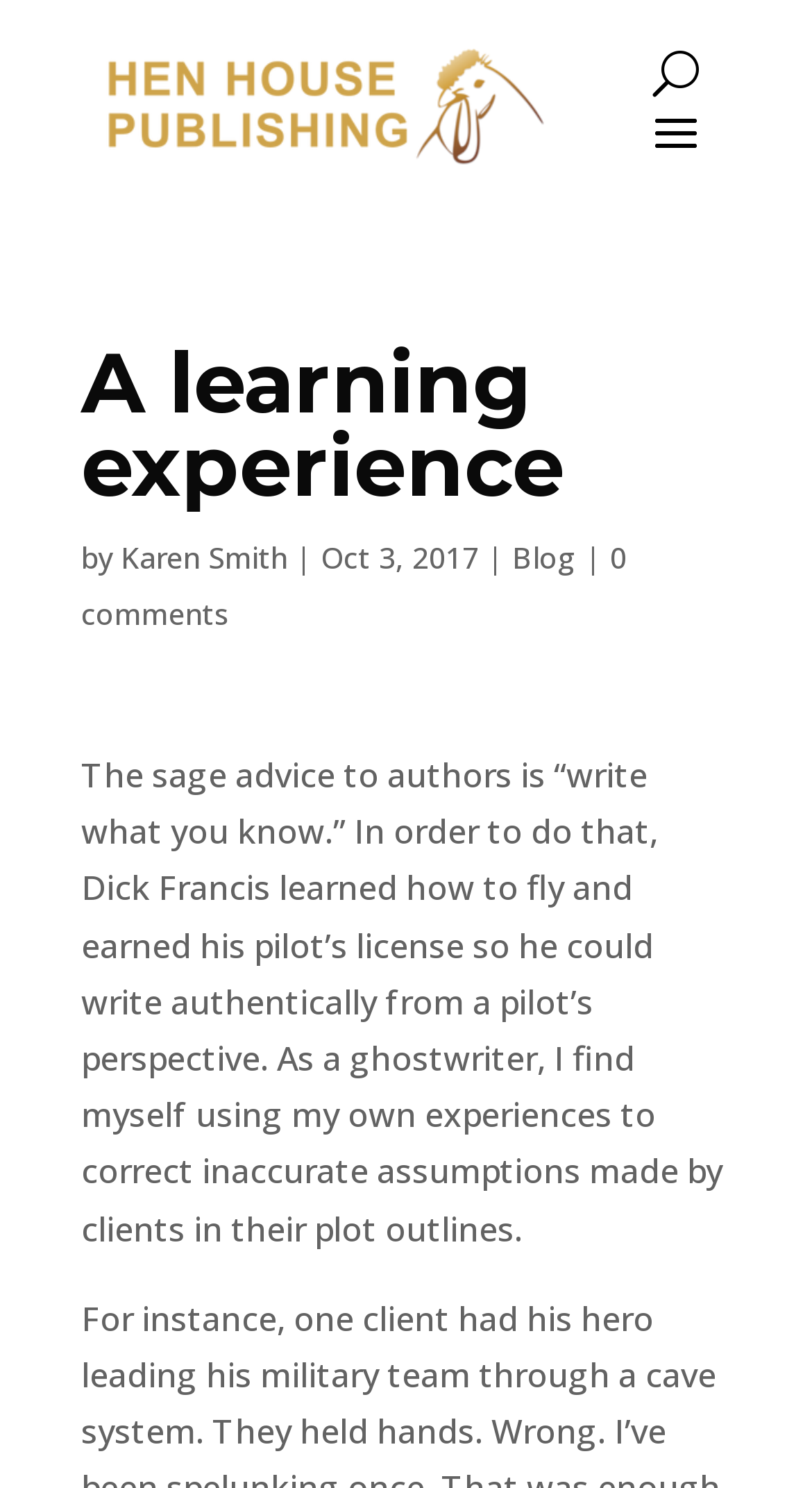How many comments does the article have?
From the image, respond using a single word or phrase.

0 comments